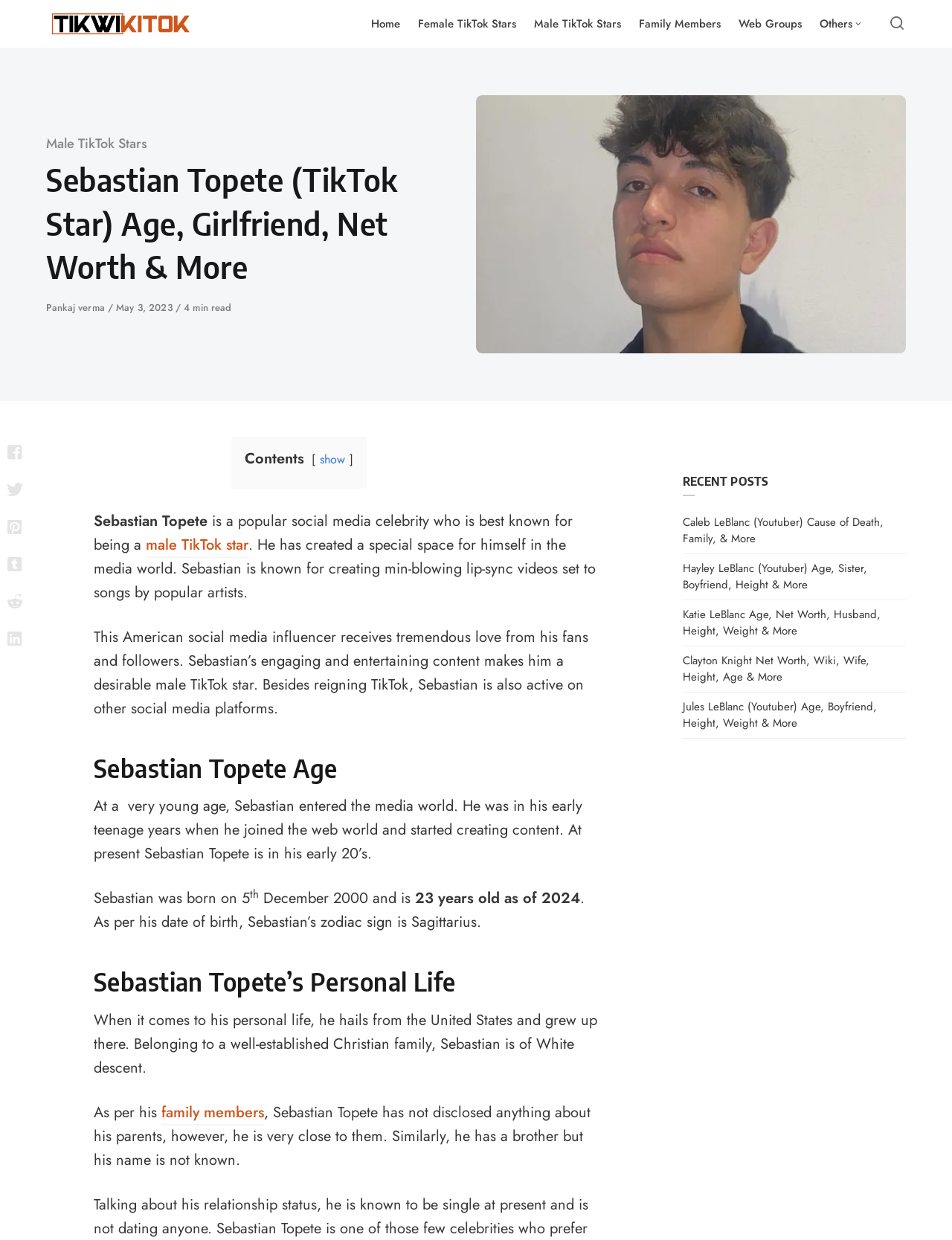Find the bounding box coordinates for the UI element that matches this description: "show".

[0.336, 0.363, 0.362, 0.377]